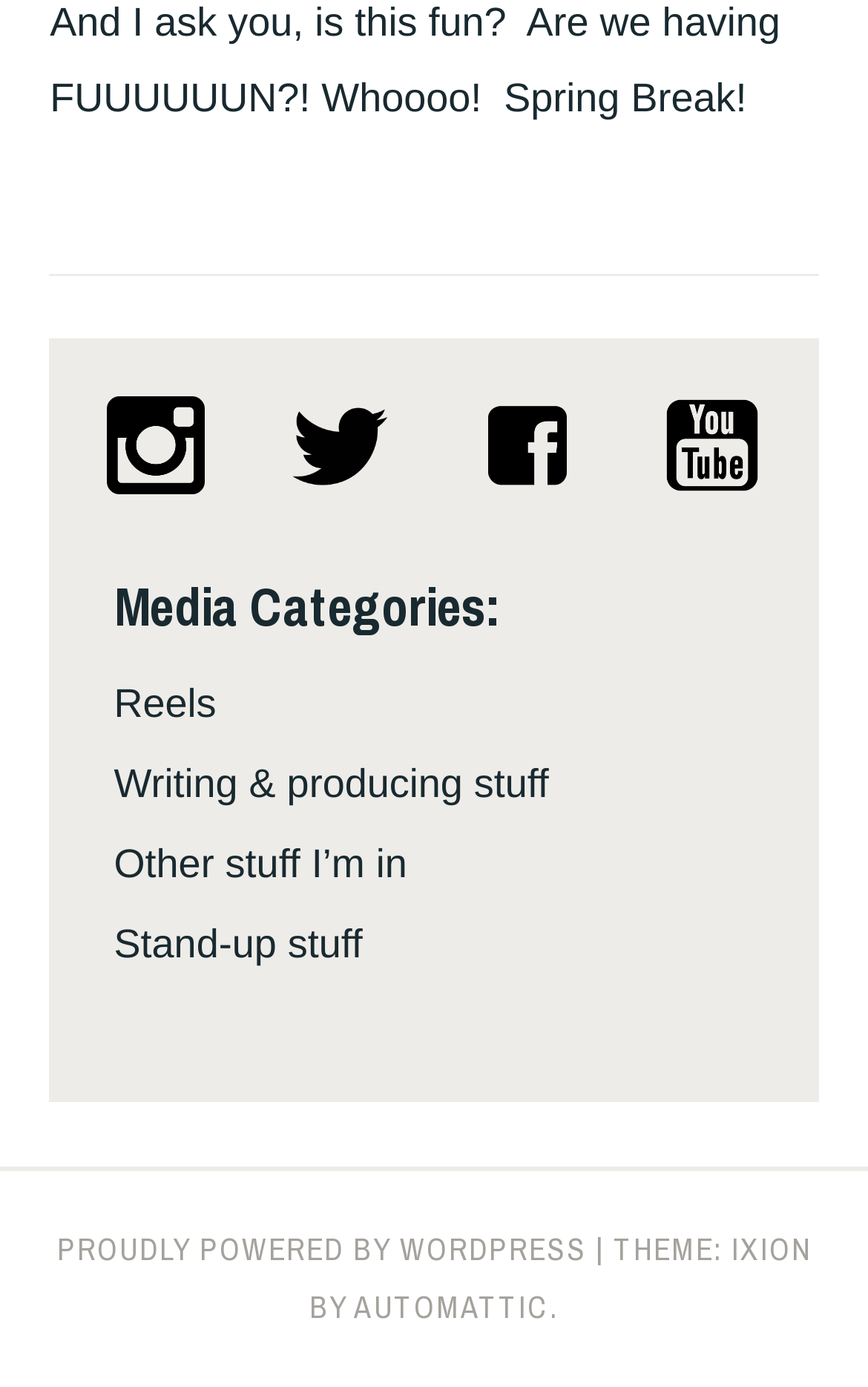Analyze the image and answer the question with as much detail as possible: 
What is the name of the theme used by the website?

I determined the answer by reading the text at the bottom of the webpage, which states 'THEME: IXION BY AUTOMATTIC'.